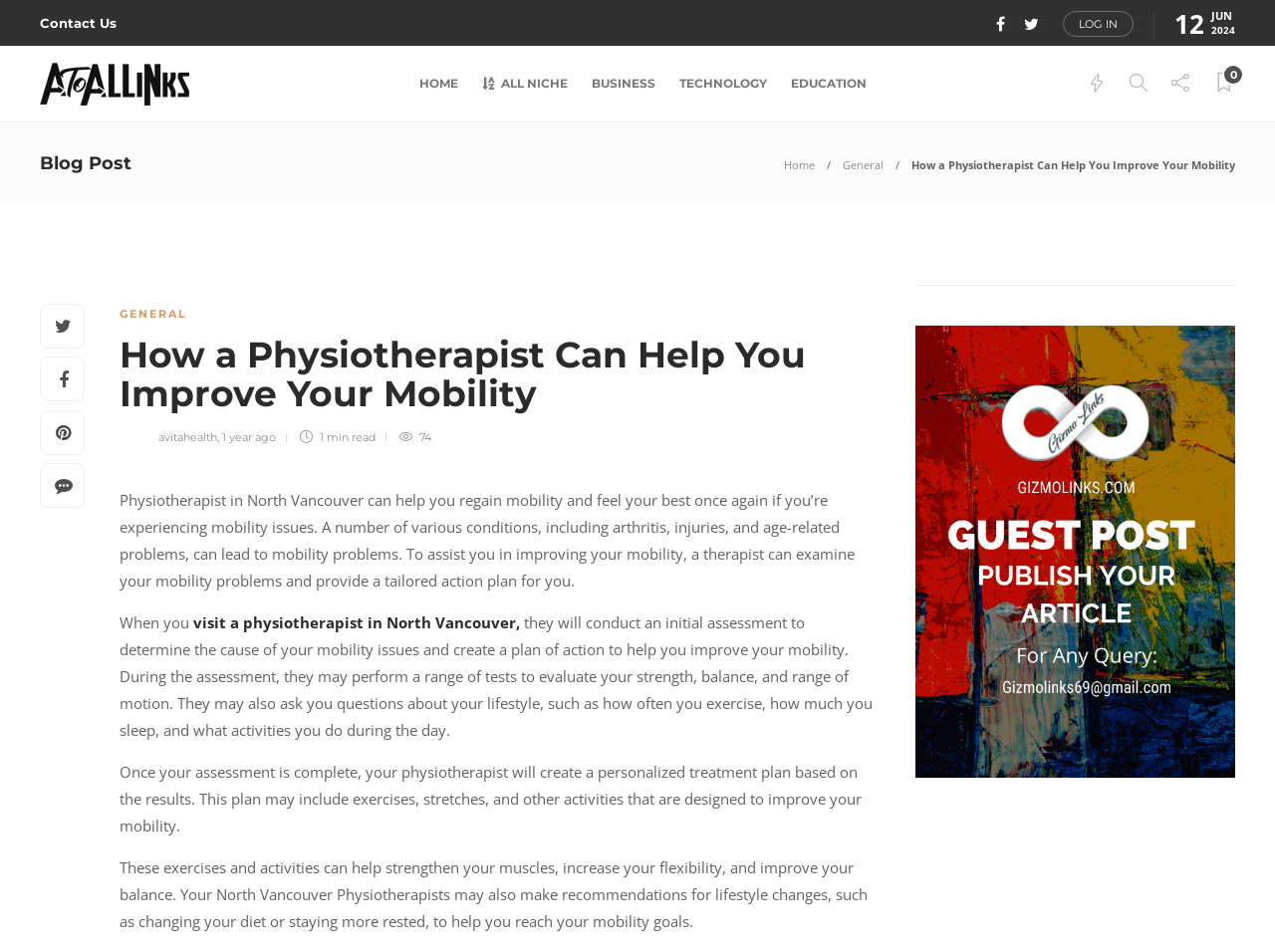Please find and generate the text of the main header of the webpage.

How a Physiotherapist Can Help You Improve Your Mobility 